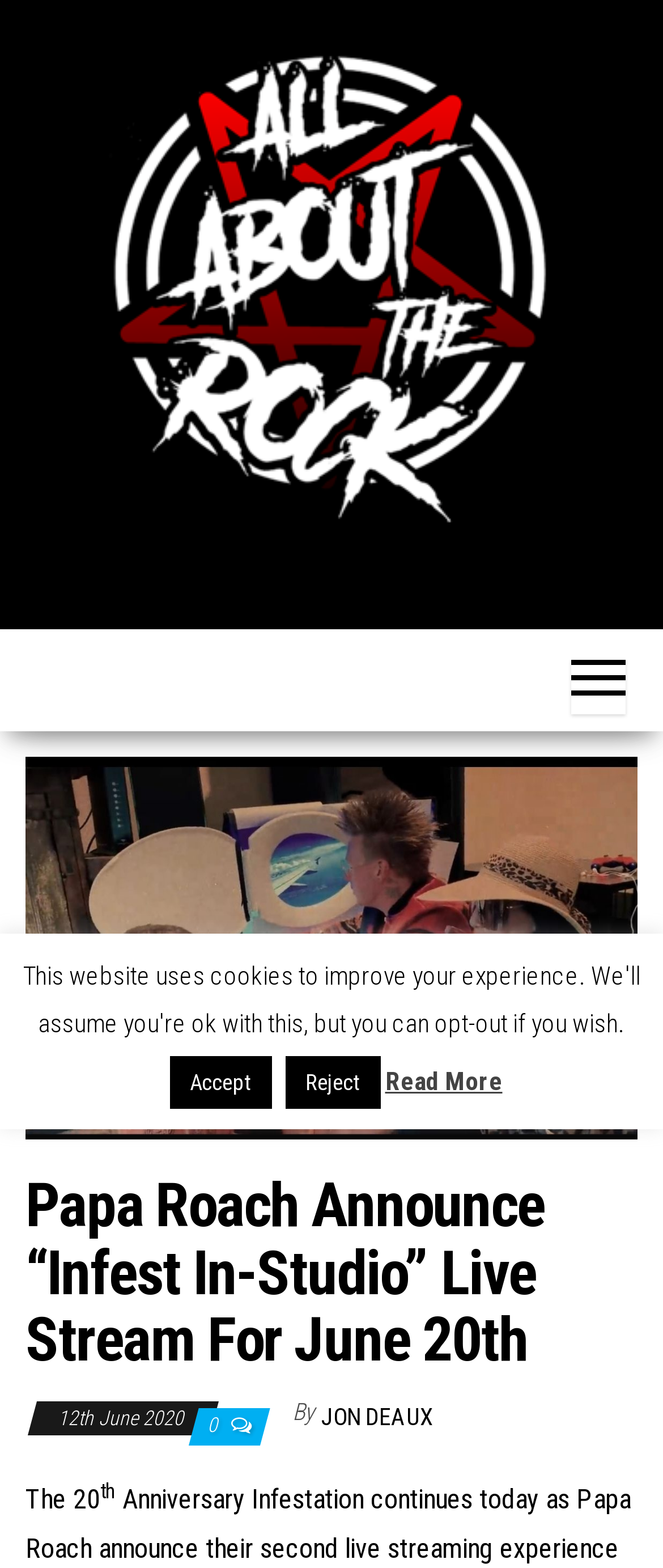Show the bounding box coordinates for the element that needs to be clicked to execute the following instruction: "Click the Free St Blazey Guitar Lesson Quotes link". Provide the coordinates in the form of four float numbers between 0 and 1, i.e., [left, top, right, bottom].

None